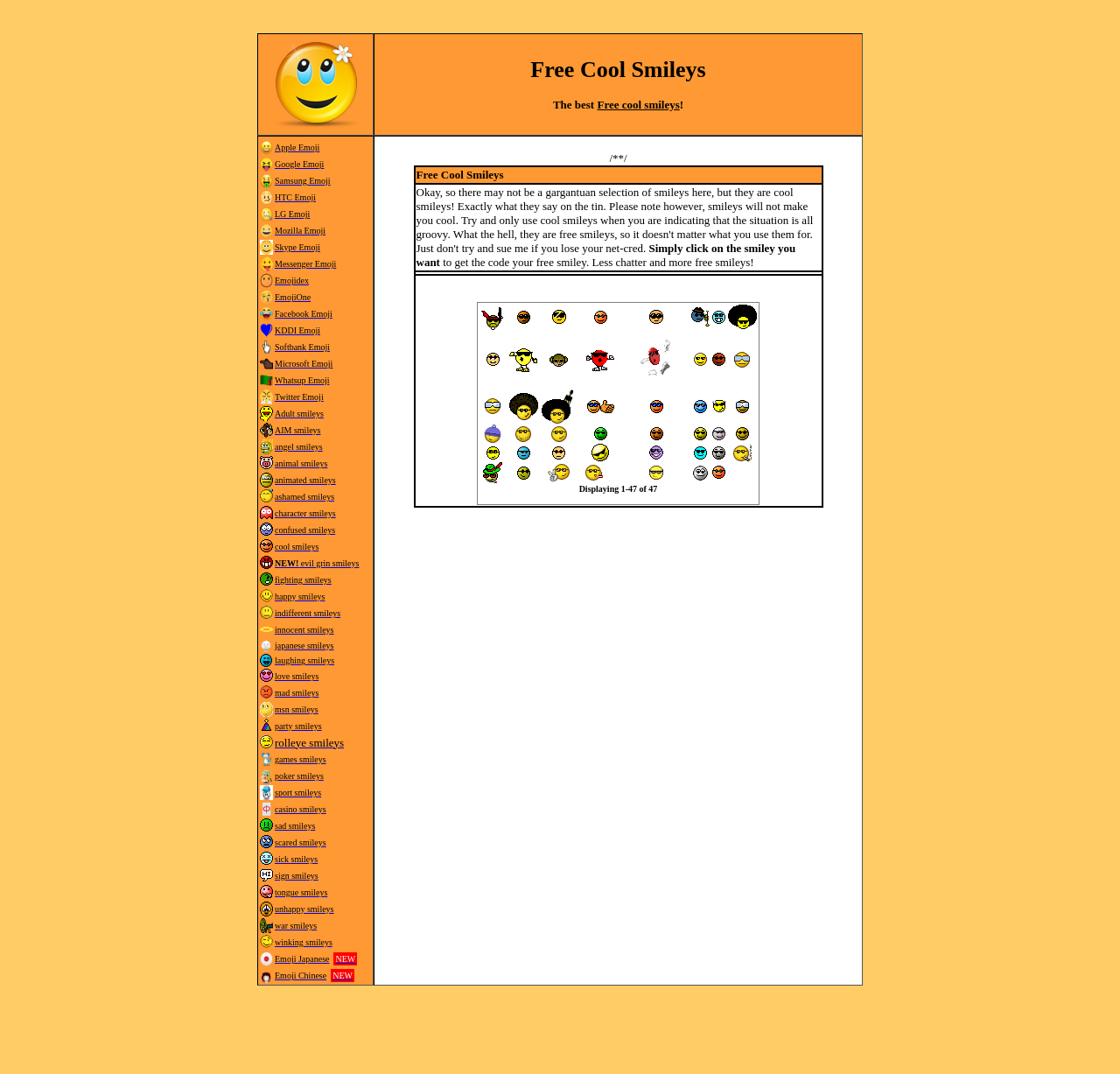Respond with a single word or phrase for the following question: 
Is there a search bar on this webpage?

No